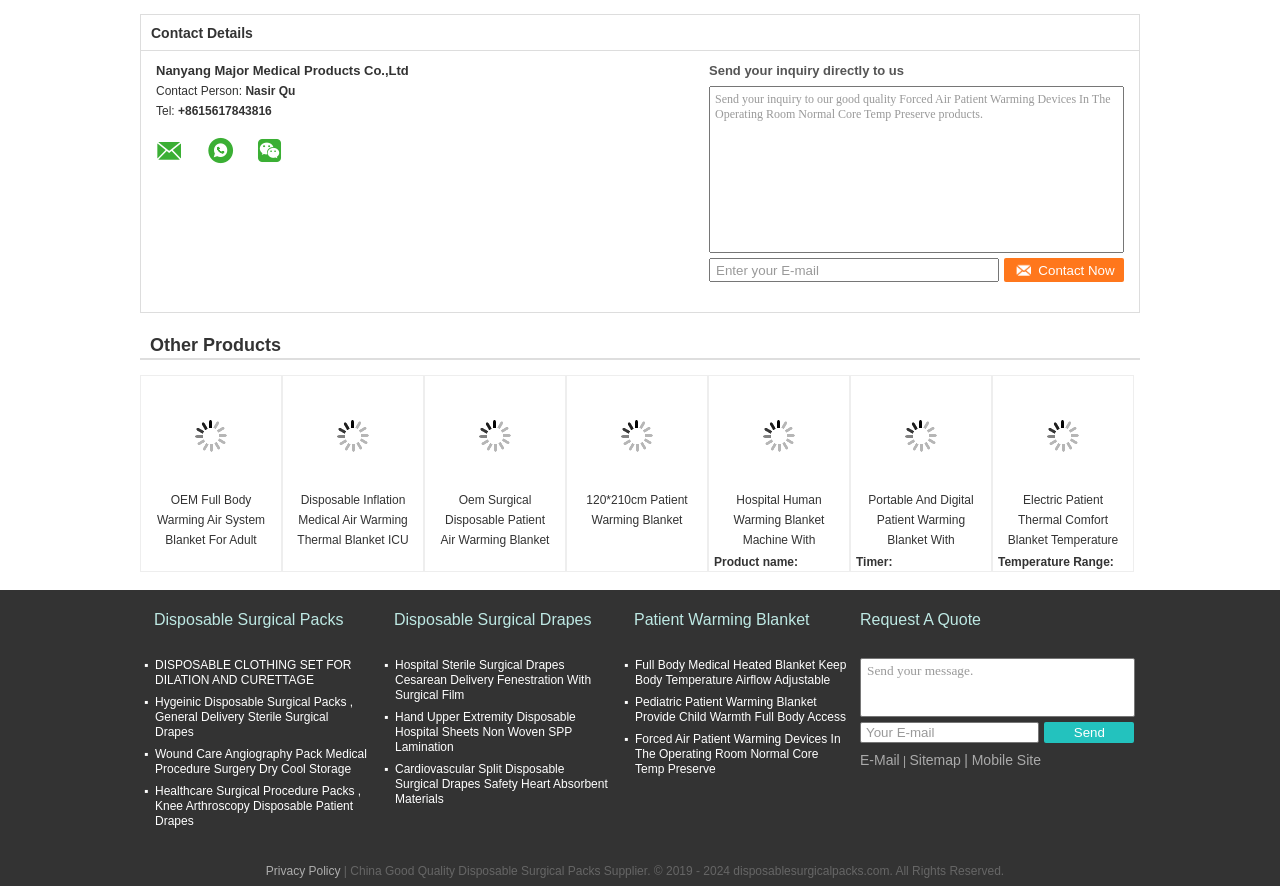What is the contact person's name?
Refer to the image and provide a concise answer in one word or phrase.

Nasir Qu